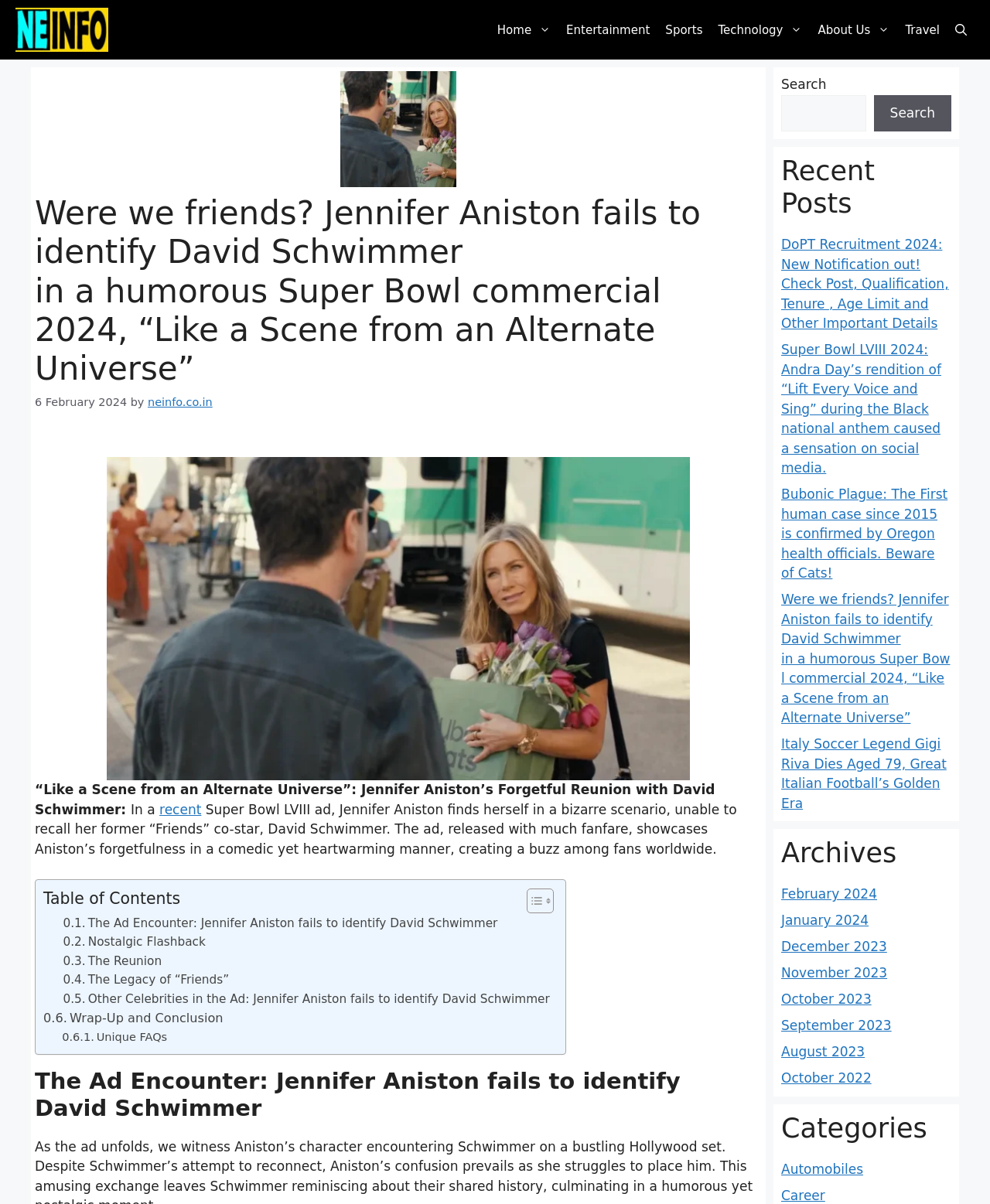Given the element description: "The Legacy of “Friends”", predict the bounding box coordinates of the UI element it refers to, using four float numbers between 0 and 1, i.e., [left, top, right, bottom].

[0.064, 0.806, 0.231, 0.822]